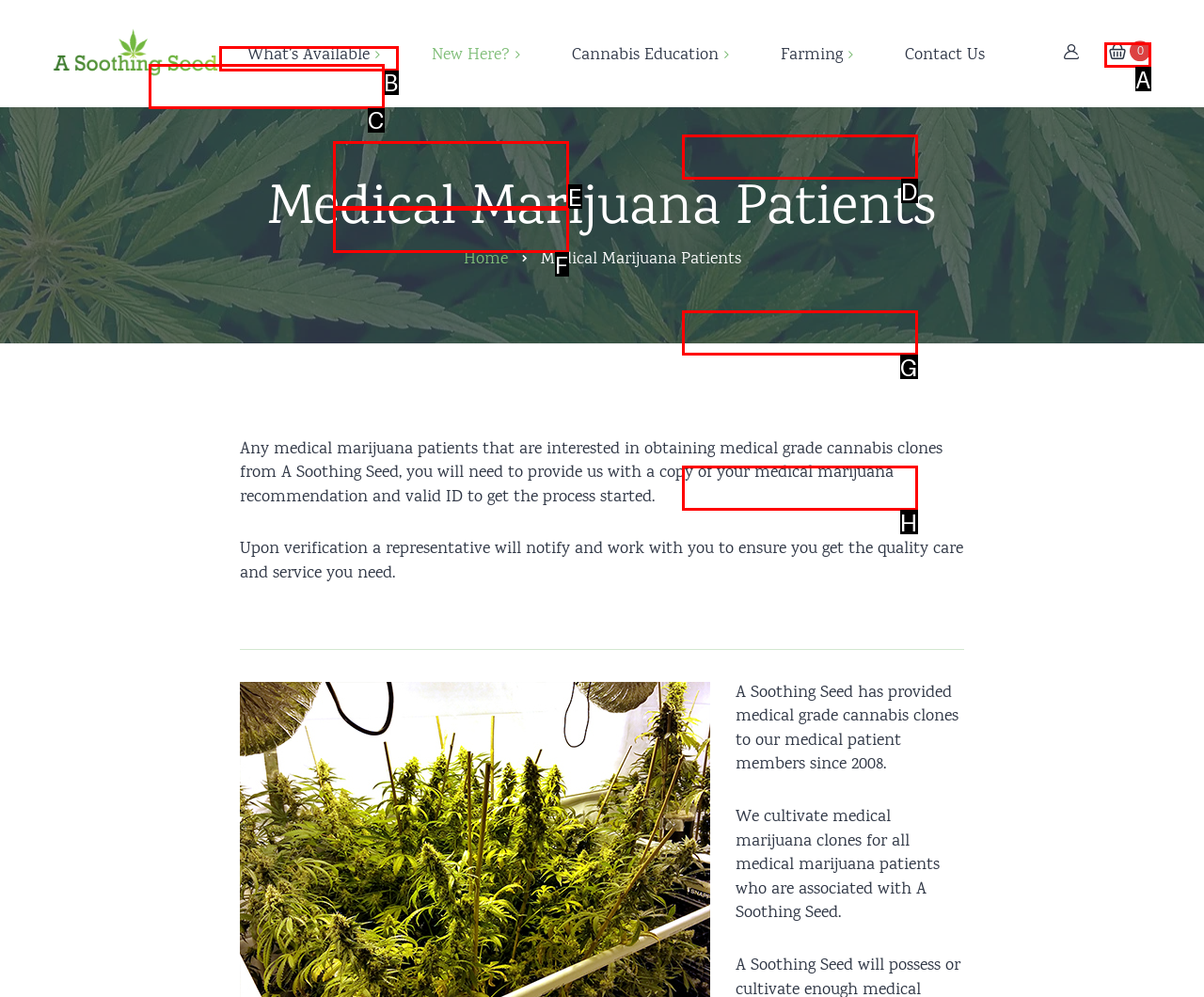Identify the correct UI element to click on to achieve the following task: Click on 'Medical Marijuana Patients' Respond with the corresponding letter from the given choices.

E